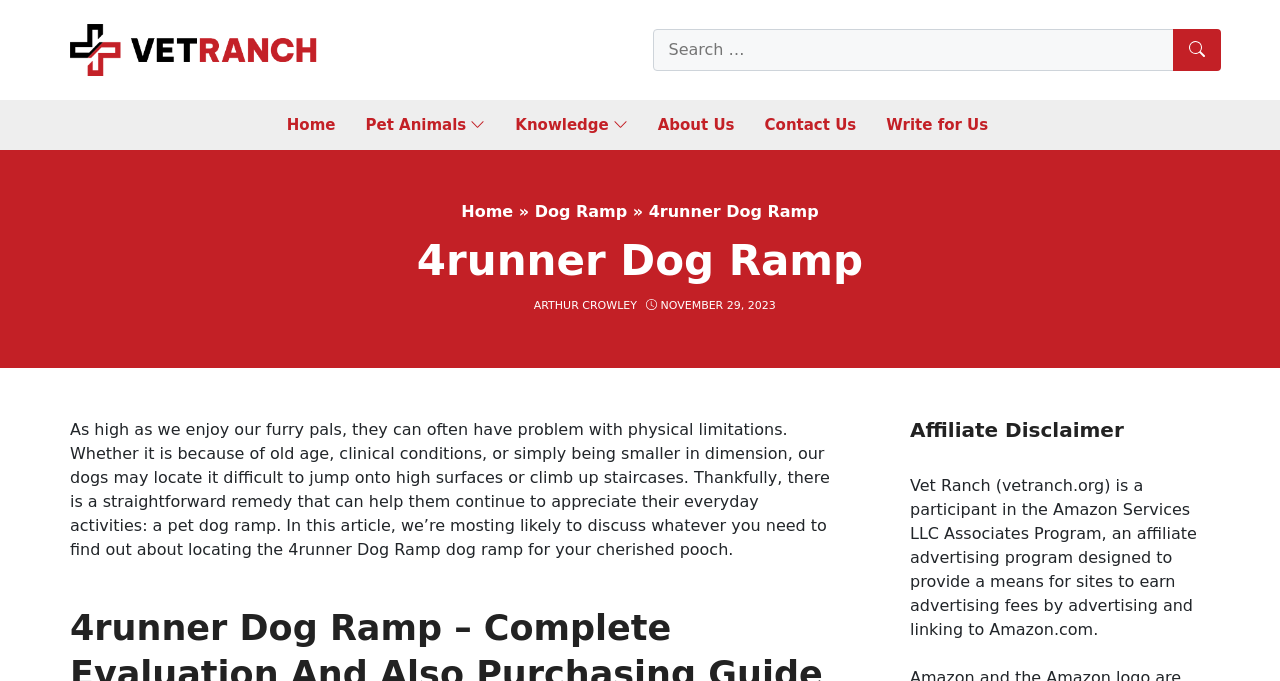Given the webpage screenshot, identify the bounding box of the UI element that matches this description: "Home".

[0.224, 0.152, 0.262, 0.215]